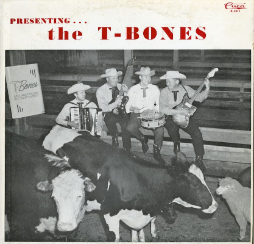Observe the image and answer the following question in detail: What type of music does Cuca Records focus on?

According to the caption, Cuca Records, the label that released the album, focuses on polka and ethnic music, celebrating local musicians and their contributions to the genre, which is reflected in the album's country or polka style music.